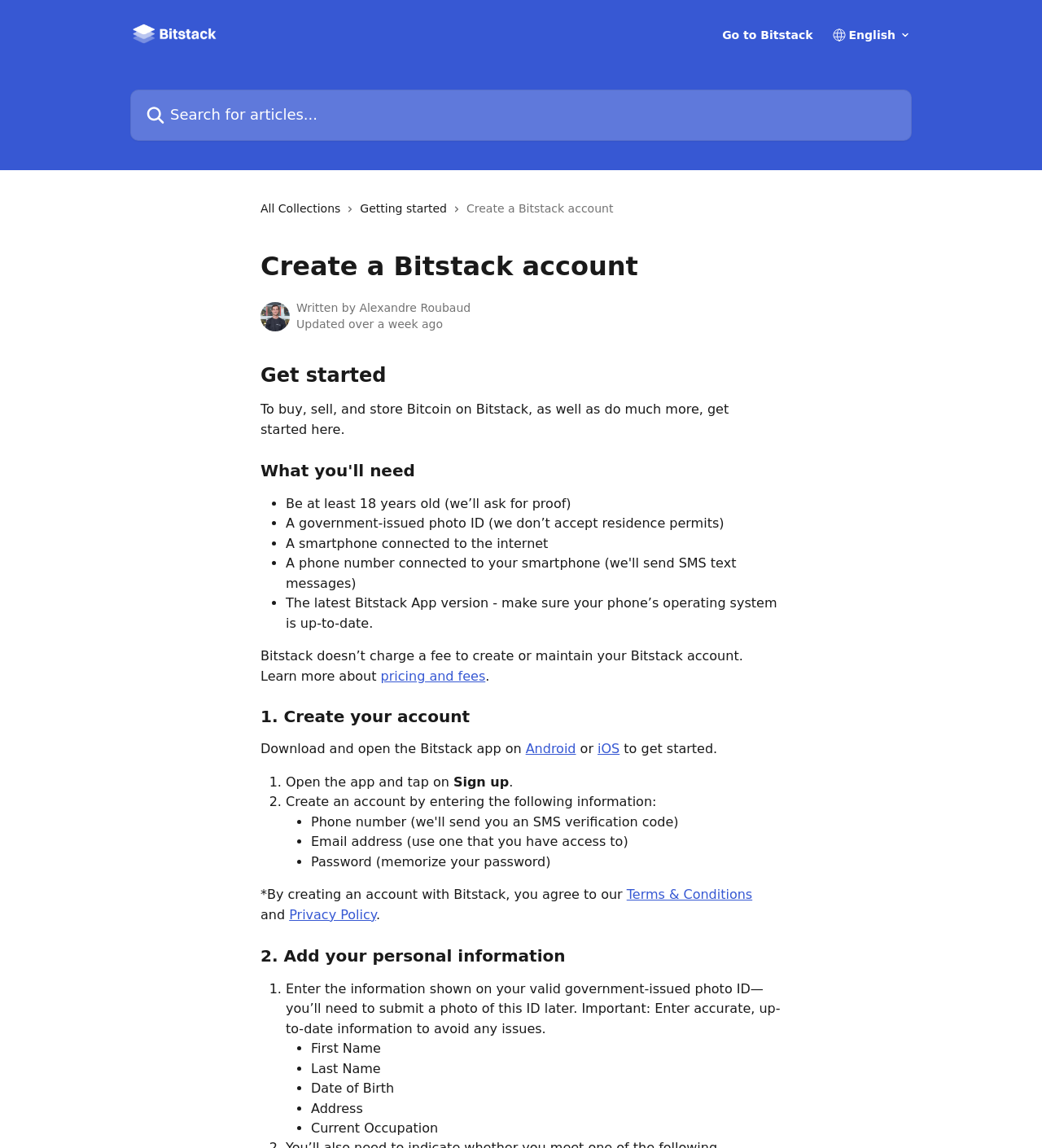How old do you need to be to create a Bitstack account?
Please provide a full and detailed response to the question.

The webpage states that you need to be at least 18 years old to create a Bitstack account, and you will be asked to provide proof of age.